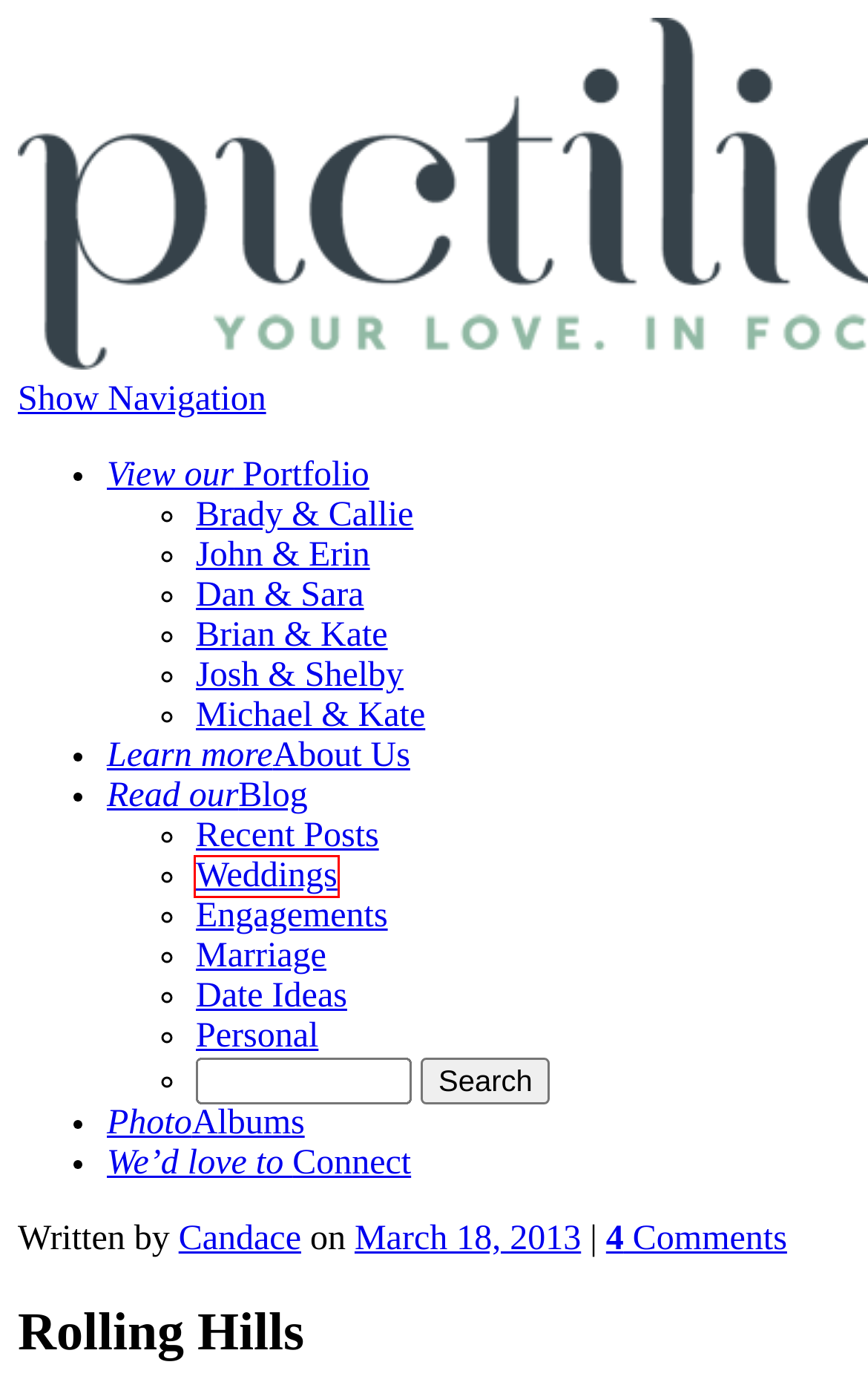View the screenshot of the webpage containing a red bounding box around a UI element. Select the most fitting webpage description for the new page shown after the element in the red bounding box is clicked. Here are the candidates:
A. Marriage Archives - PictilioPictilio
B. Weddings Archives - PictilioPictilio
C. Candace, Author at PictilioPictilio
D. Michael & Kate | Pictilio | San Francisco wedding photography from Vitaliy and Candace Prokopets
E. About Pictilio | San Francisco wedding photography from Vitaliy and Candace Prokopets
F. Josh & Shelby | Pictilio | San Francisco wedding photography from Vitaliy and Candace Prokopets
G. John & Erin | Pictilio | San Francisco wedding photography from Vitaliy and Candace Prokopets
H. Pictilio | Photography for the moments that matter

B